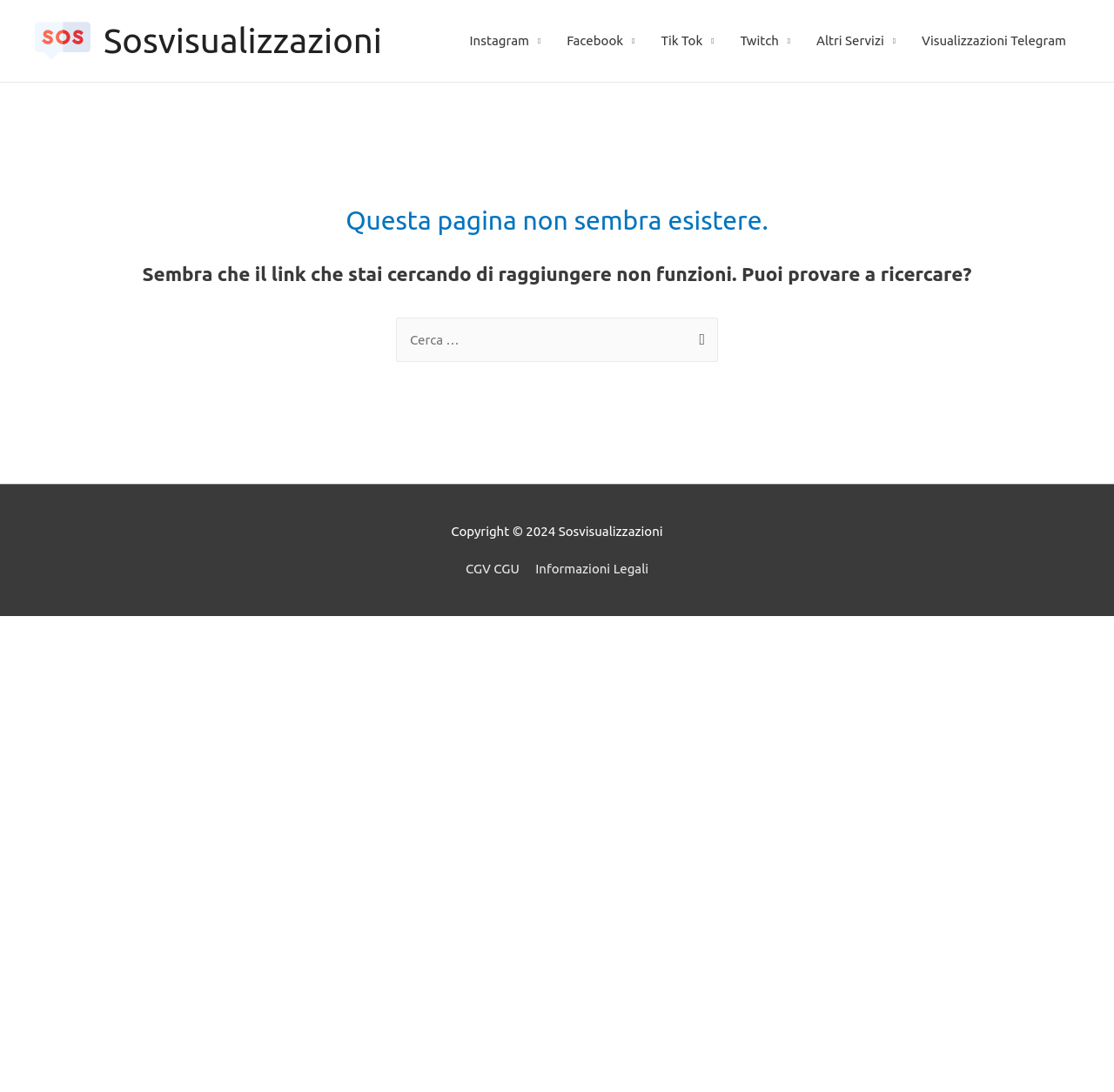What is the purpose of the search box?
Please answer the question with a detailed and comprehensive explanation.

The search box is located in the middle of the webpage, and it has a label 'Ricerca per:' which means 'Search for:' in English. This suggests that the search box is intended for users to search for specific content within the website.